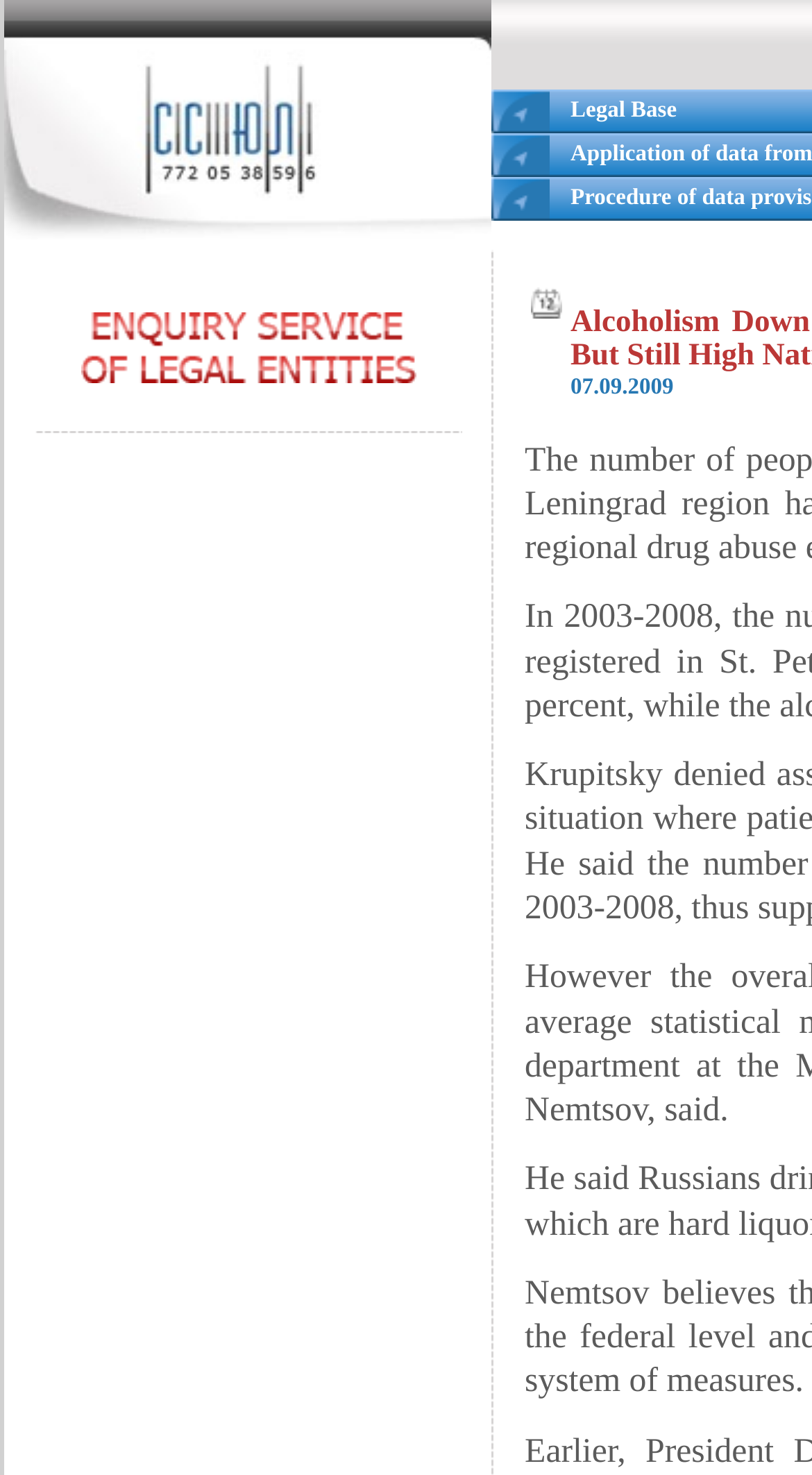Answer the following query concisely with a single word or phrase:
What is the content of the second table cell in the first table row?

Image